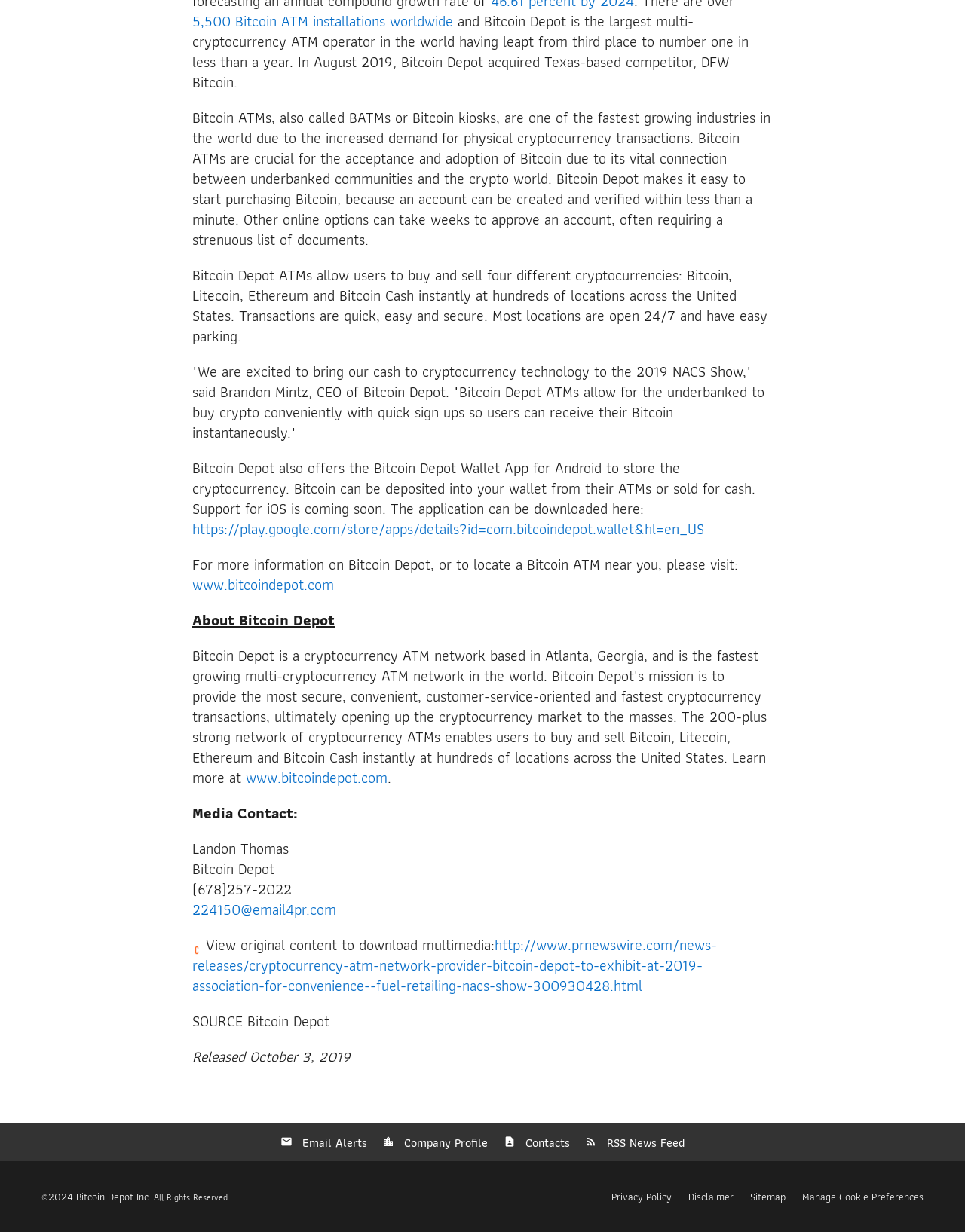Find the bounding box coordinates for the element that must be clicked to complete the instruction: "Check our LinkedIn page". The coordinates should be four float numbers between 0 and 1, indicated as [left, top, right, bottom].

None